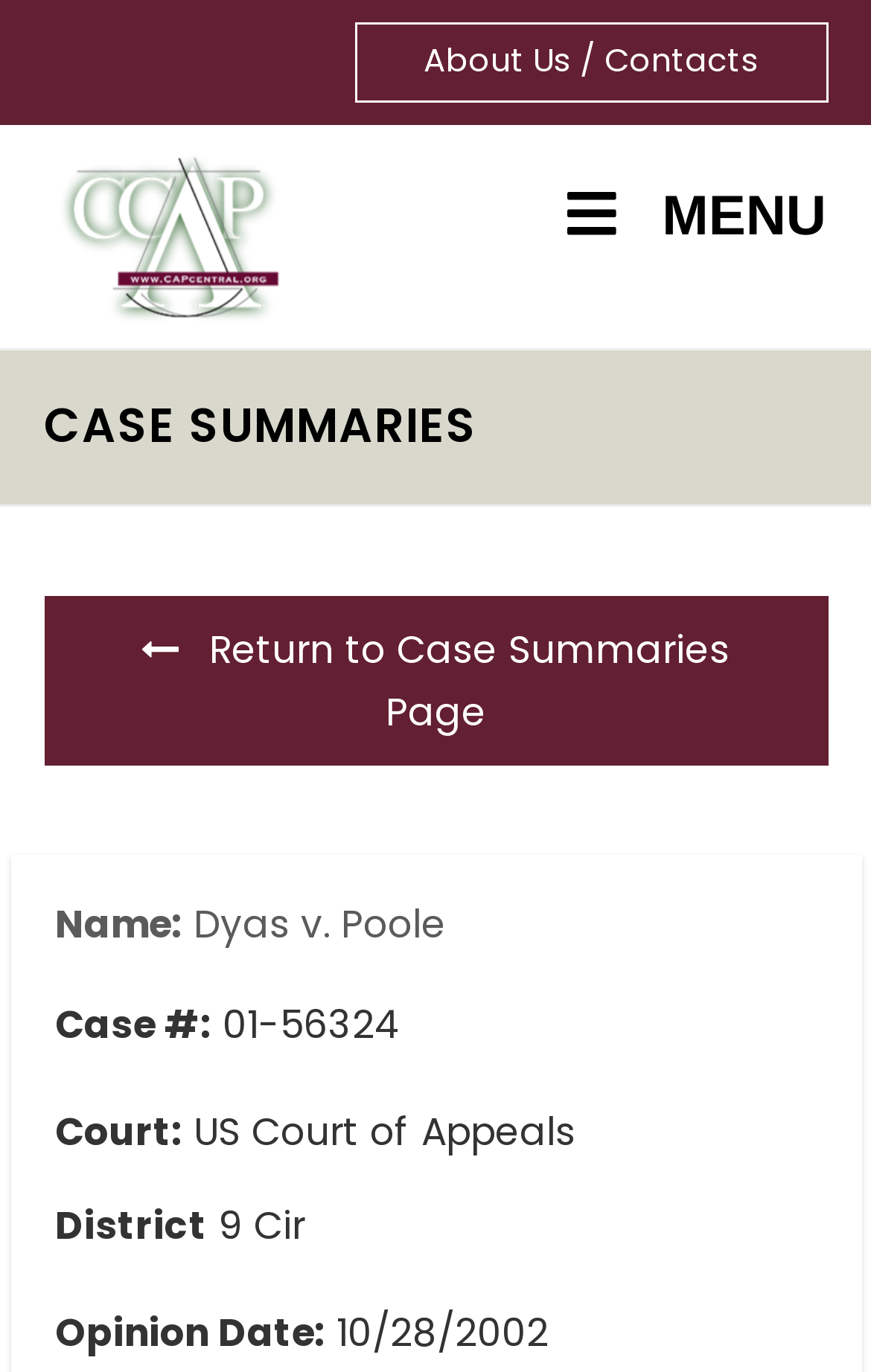Based on the image, give a detailed response to the question: What is the opinion date?

I found the opinion date by looking at the StaticText element with the text '10/28/2002' which is located at [0.373, 0.952, 0.629, 0.991]. This element is a child of the Root Element and is likely to be a relevant piece of information about the case.